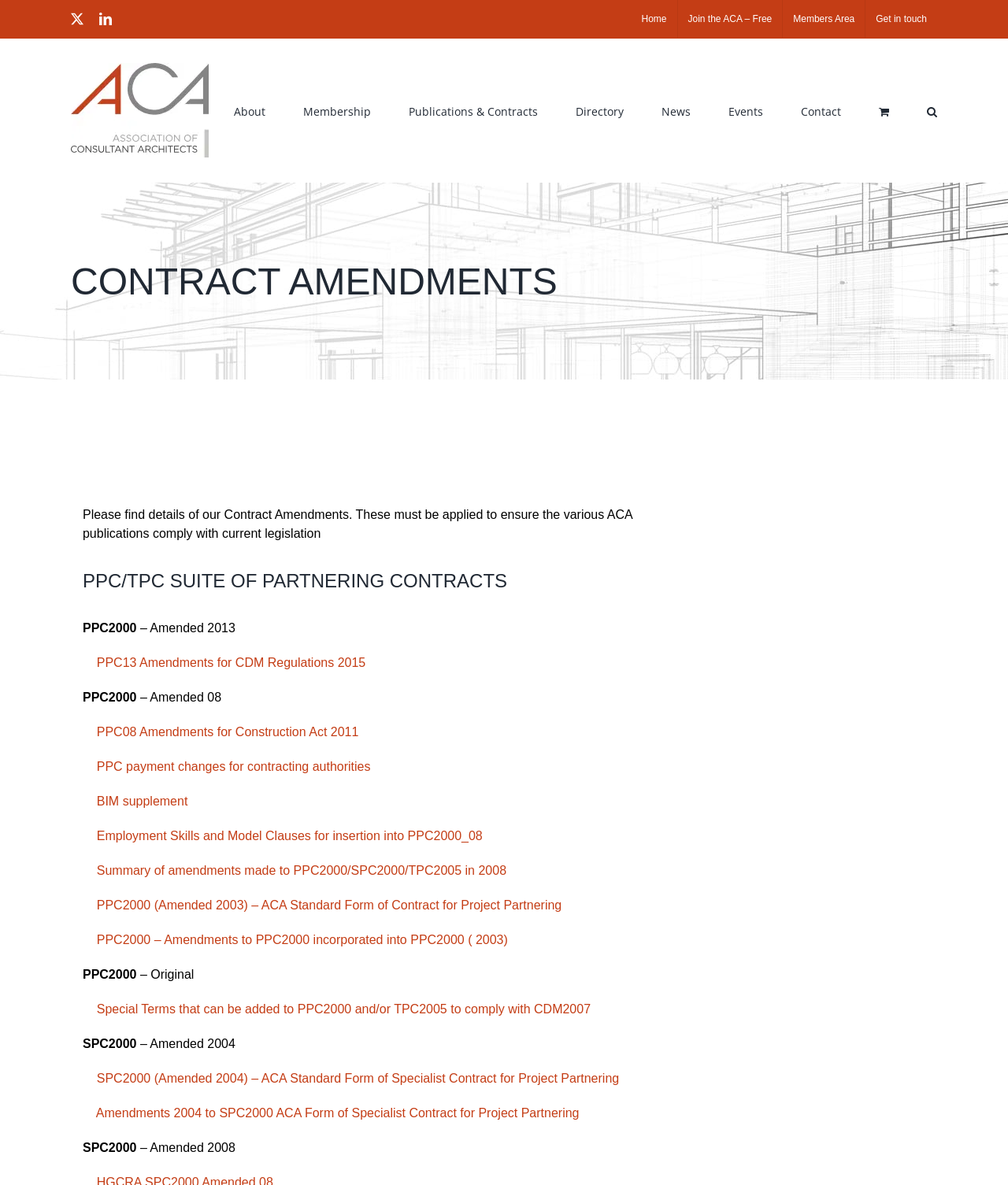Please determine the bounding box coordinates of the section I need to click to accomplish this instruction: "View PPC13 Amendments for CDM Regulations 2015".

[0.082, 0.554, 0.363, 0.565]